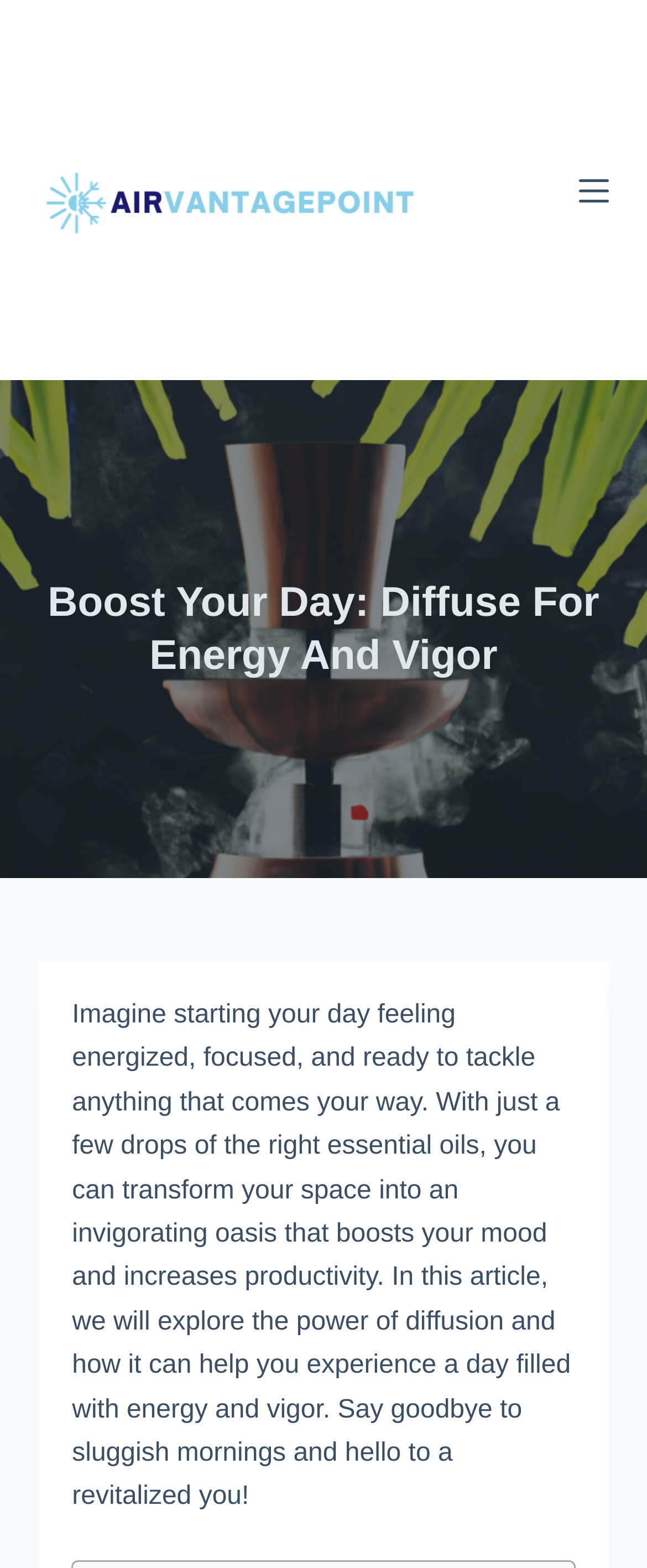Please provide a comprehensive response to the question based on the details in the image: What is the purpose of diffusing essential oils?

Based on the webpage content, it is clear that diffusing essential oils is intended to boost energy levels, improve focus, and enhance physical performance, ultimately leading to a revitalized individual.